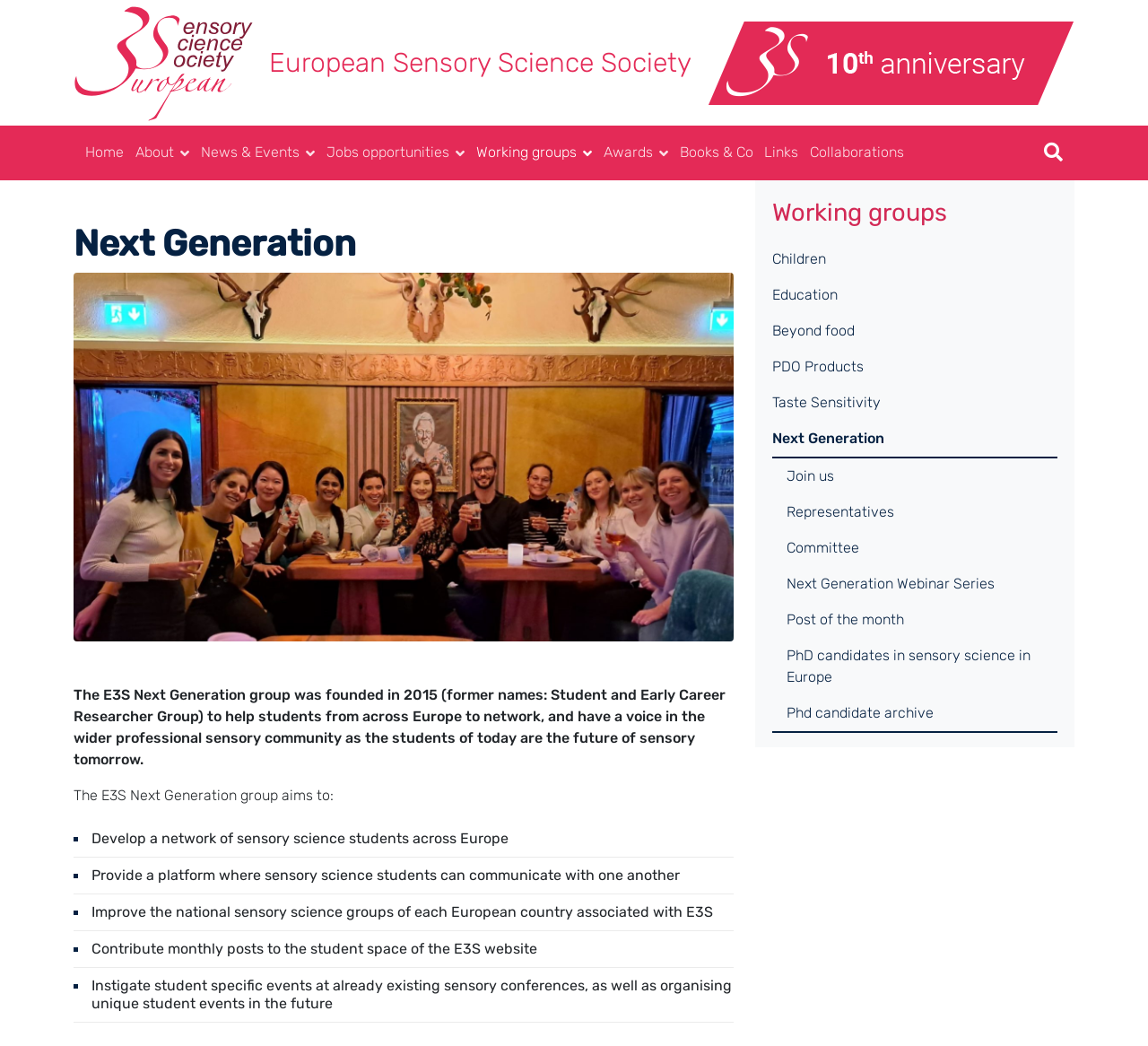What is the name of the group founded in 2015?
Please provide a comprehensive answer based on the visual information in the image.

The answer can be found in the StaticText element with the text 'The E3S Next Generation group was founded in 2015...' which indicates that the group founded in 2015 is called Next Generation.